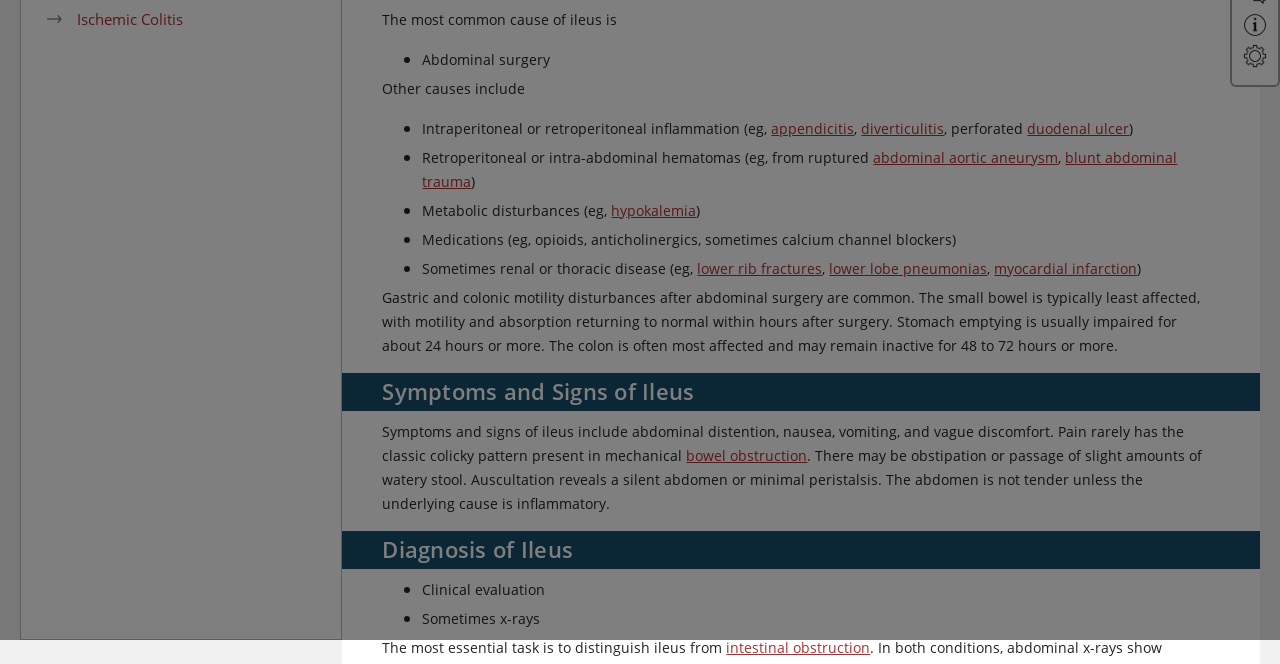Locate the bounding box for the described UI element: "SIGNUP NOW!". Ensure the coordinates are four float numbers between 0 and 1, formatted as [left, top, right, bottom].

None